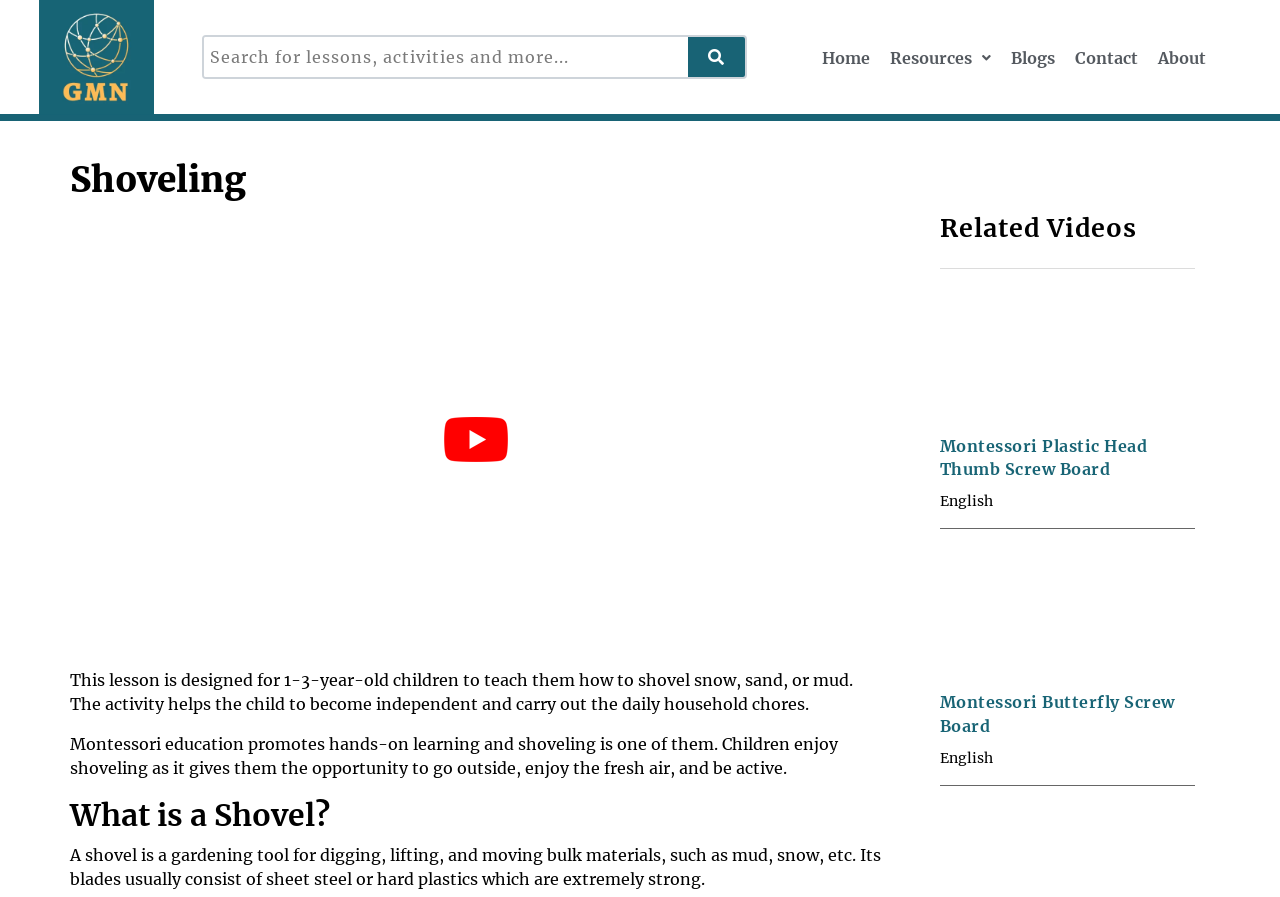Could you determine the bounding box coordinates of the clickable element to complete the instruction: "Watch a related video"? Provide the coordinates as four float numbers between 0 and 1, i.e., [left, top, right, bottom].

[0.734, 0.392, 0.969, 0.412]